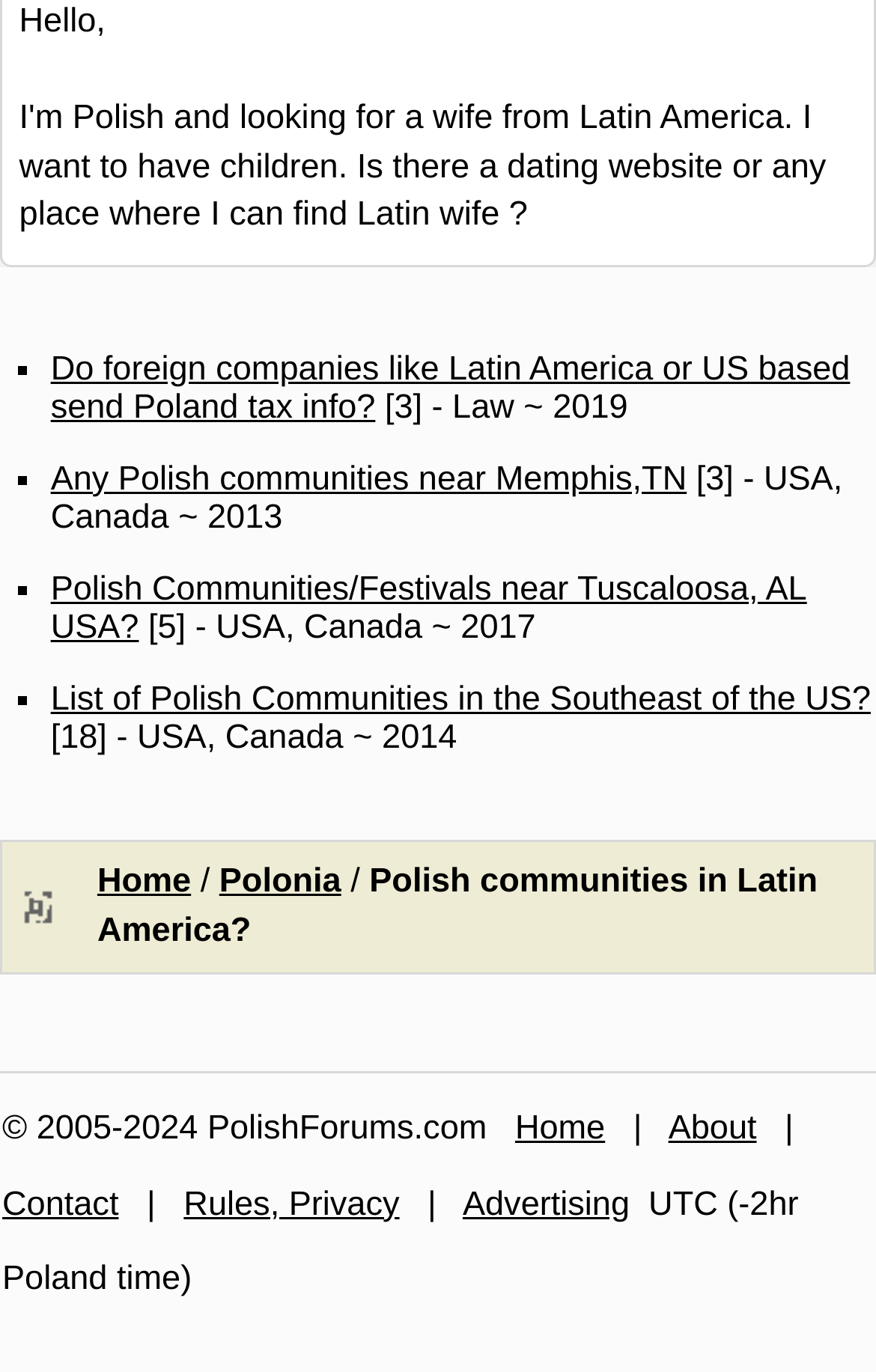Please respond to the question with a concise word or phrase:
What is the purpose of the table at the bottom of the page?

Footer navigation